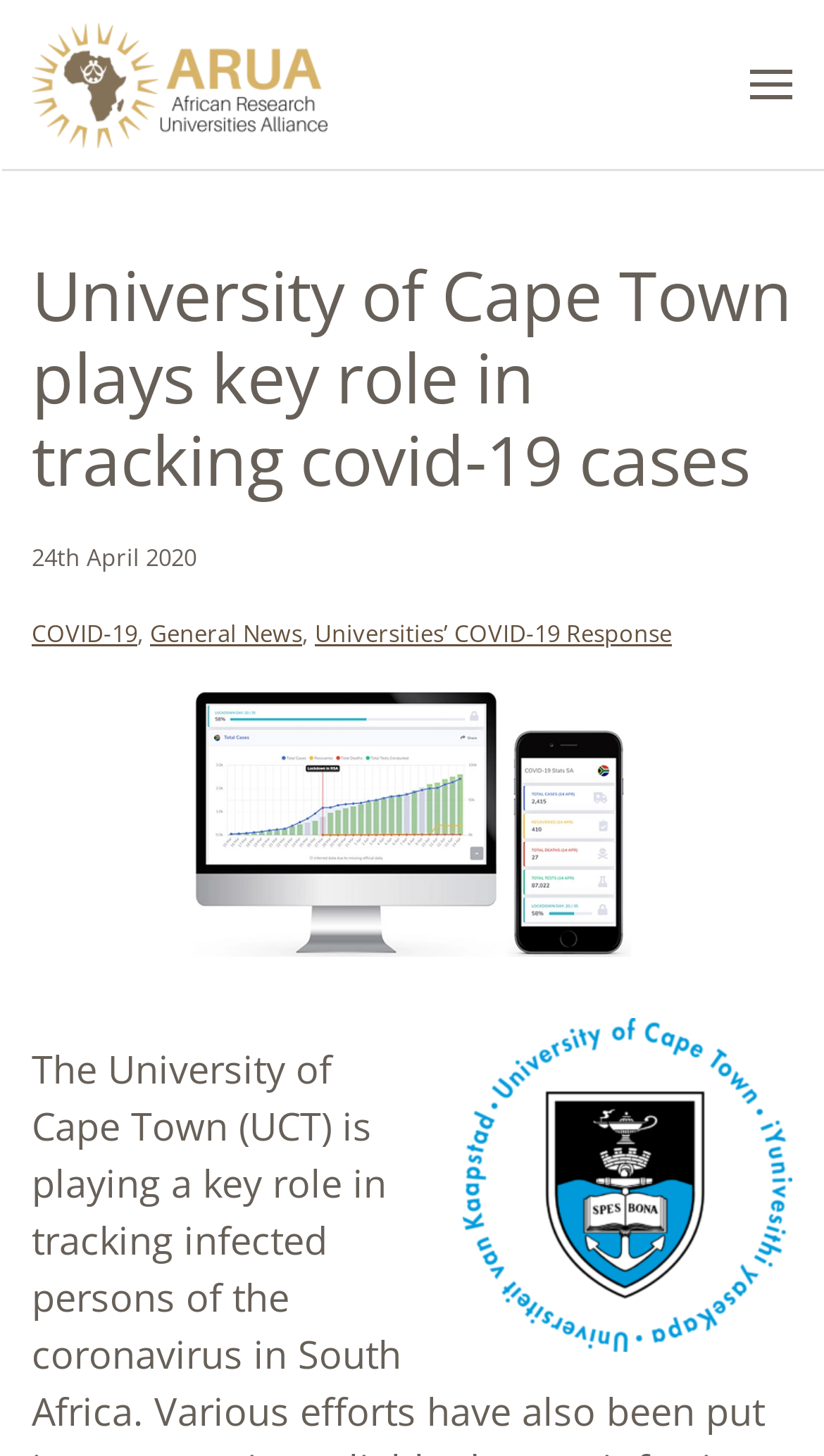What is the date of the news article?
Based on the visual information, provide a detailed and comprehensive answer.

I found the date of the news article by looking at the static text element with the content '24th April 2020' which is located at the bounding box coordinates [0.038, 0.372, 0.238, 0.393].